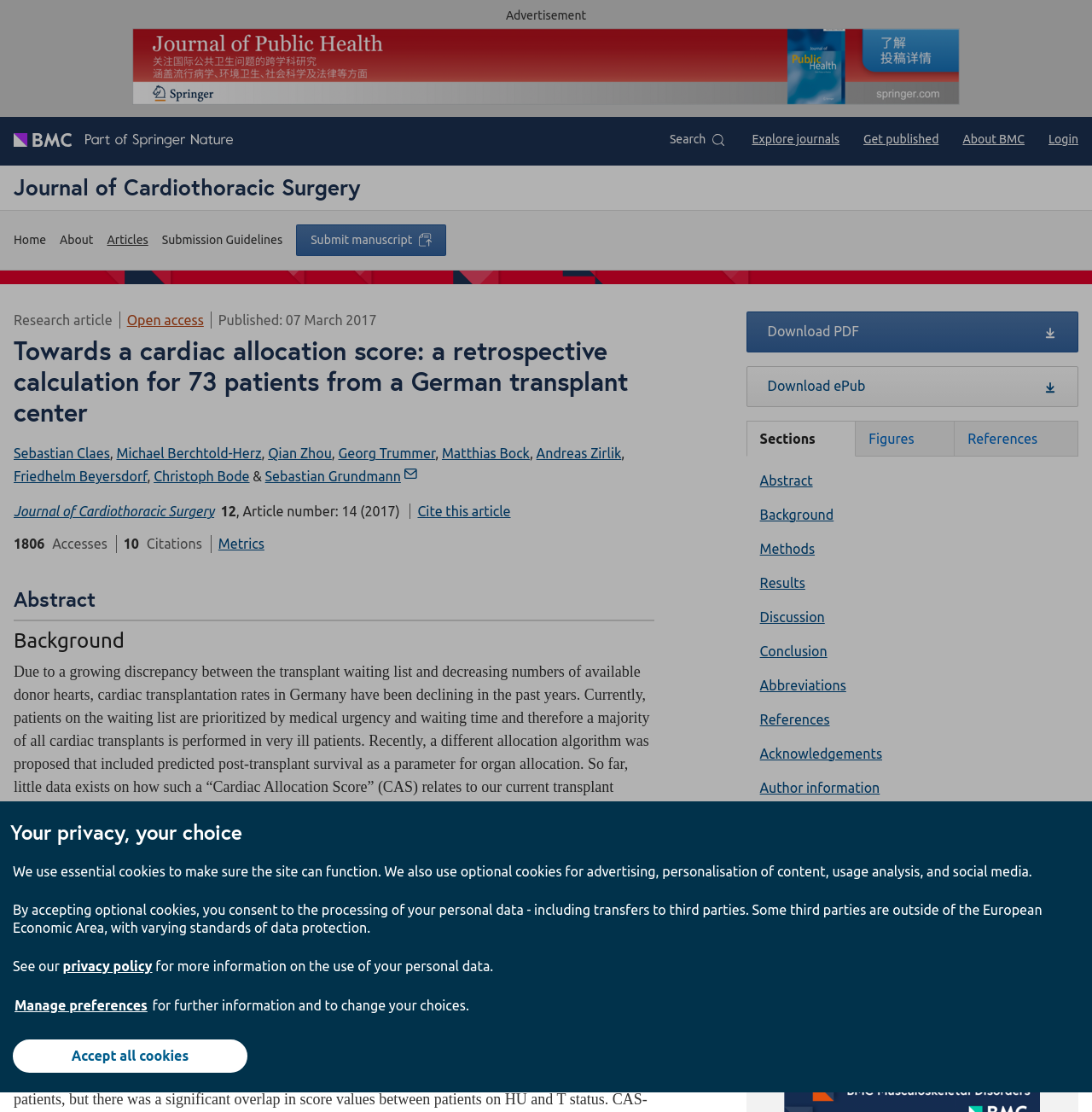What is the name of the journal publishing this article?
Provide a detailed answer to the question using information from the image.

I obtained this answer by looking at the title of the webpage, which includes the journal name 'Journal of Cardiothoracic Surgery'.